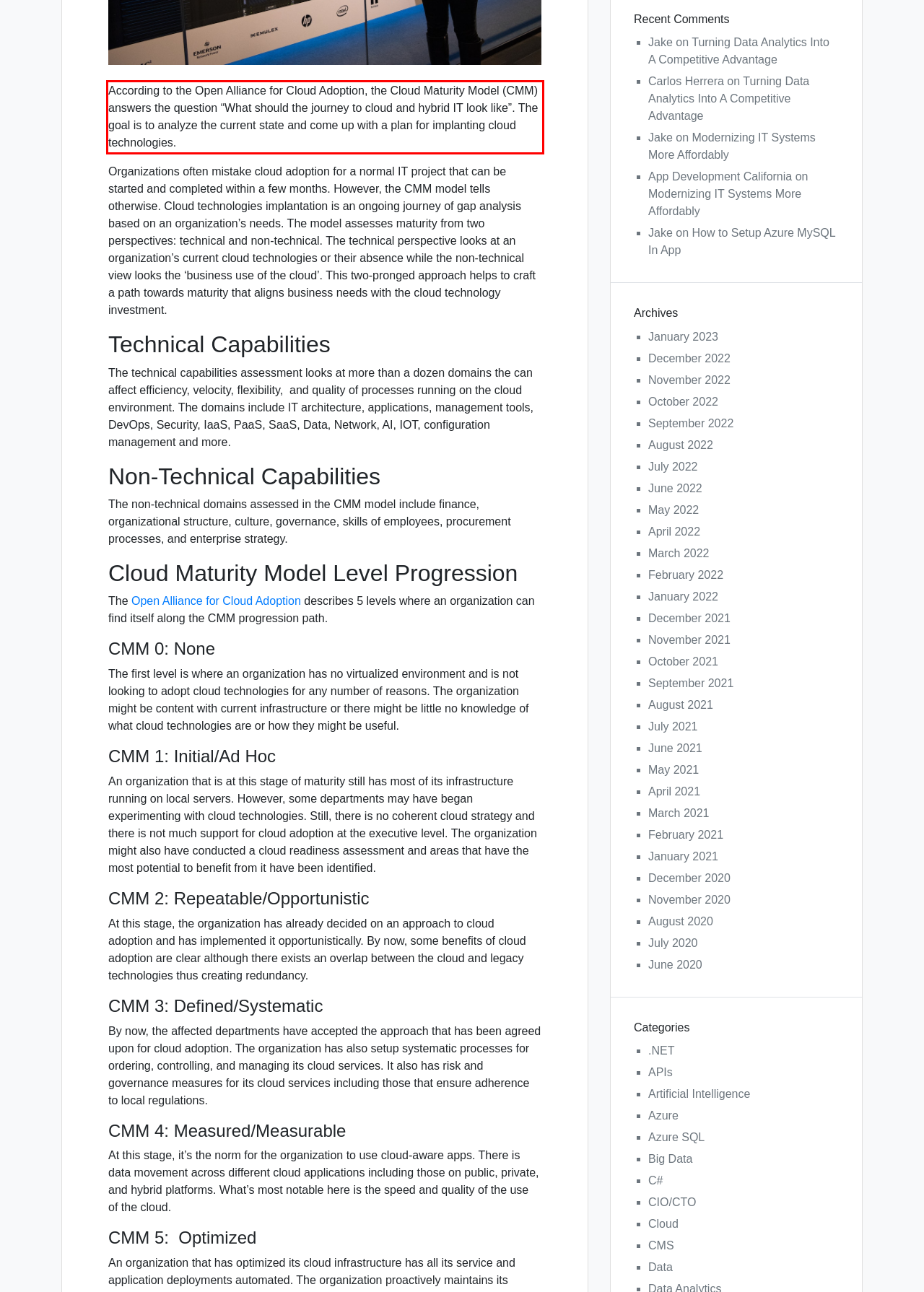Using the provided webpage screenshot, identify and read the text within the red rectangle bounding box.

According to the Open Alliance for Cloud Adoption, the Cloud Maturity Model (CMM) answers the question “What should the journey to cloud and hybrid IT look like”. The goal is to analyze the current state and come up with a plan for implanting cloud technologies.